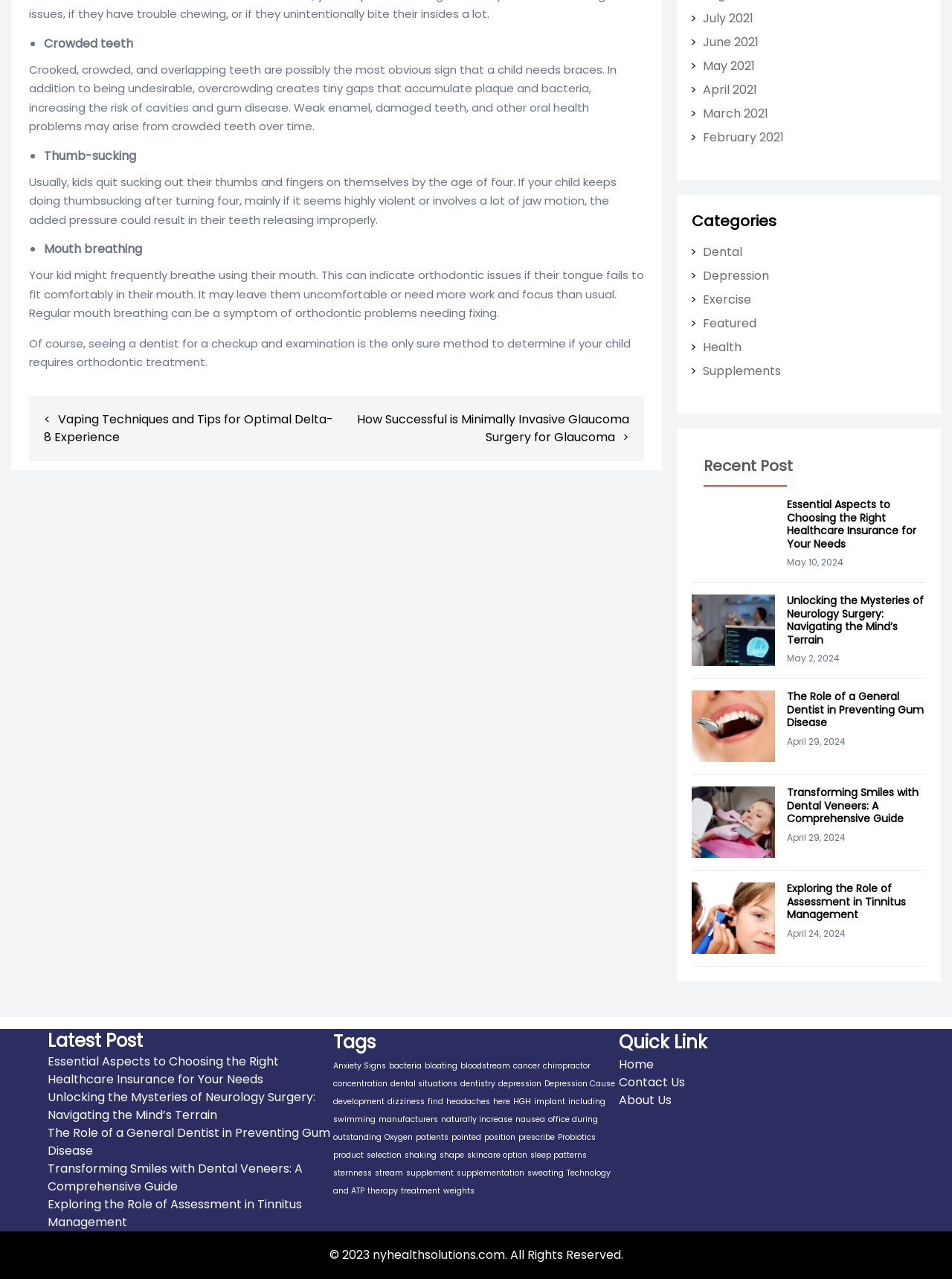What is the topic of the first article?
Could you answer the question with a detailed and thorough explanation?

The first article on the webpage is about crowded teeth, which is indicated by the StaticText element 'Crowded teeth' with bounding box coordinates [0.046, 0.027, 0.14, 0.041]. The article discusses how crowded teeth can lead to oral health problems.